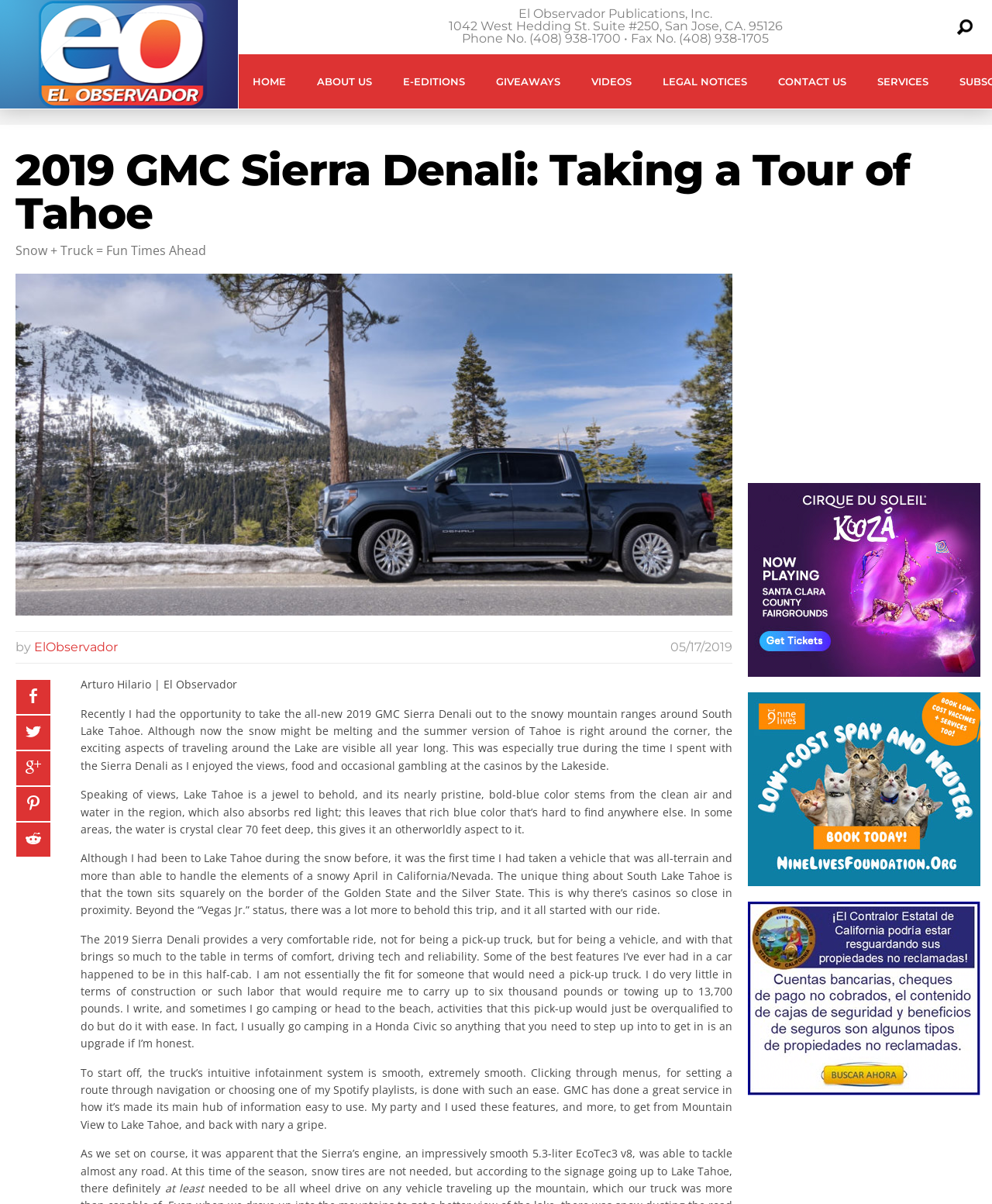Kindly determine the bounding box coordinates for the area that needs to be clicked to execute this instruction: "Click HOME".

[0.241, 0.045, 0.302, 0.09]